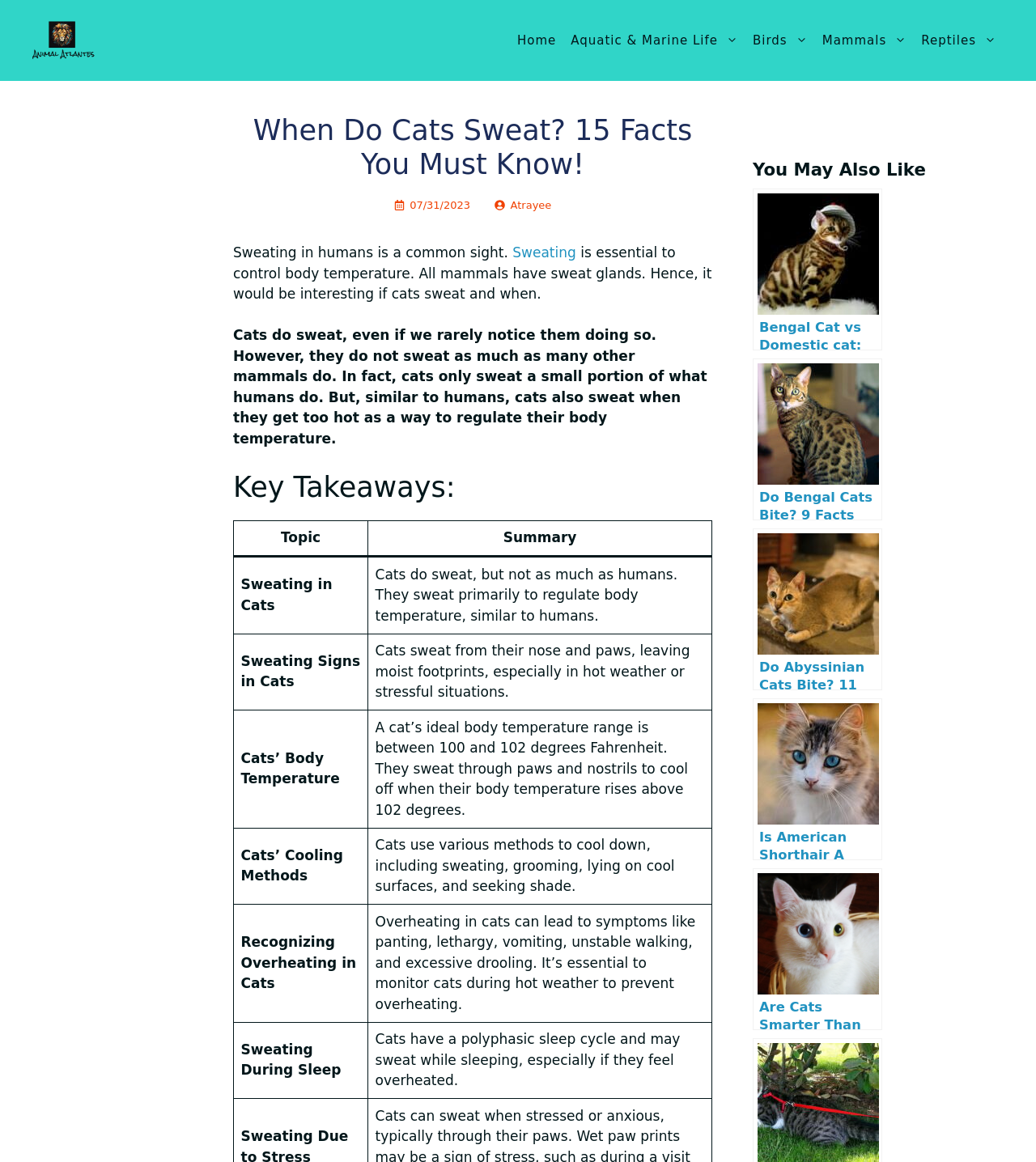Using the description "Aquatic & Marine Life", locate and provide the bounding box of the UI element.

[0.544, 0.014, 0.72, 0.056]